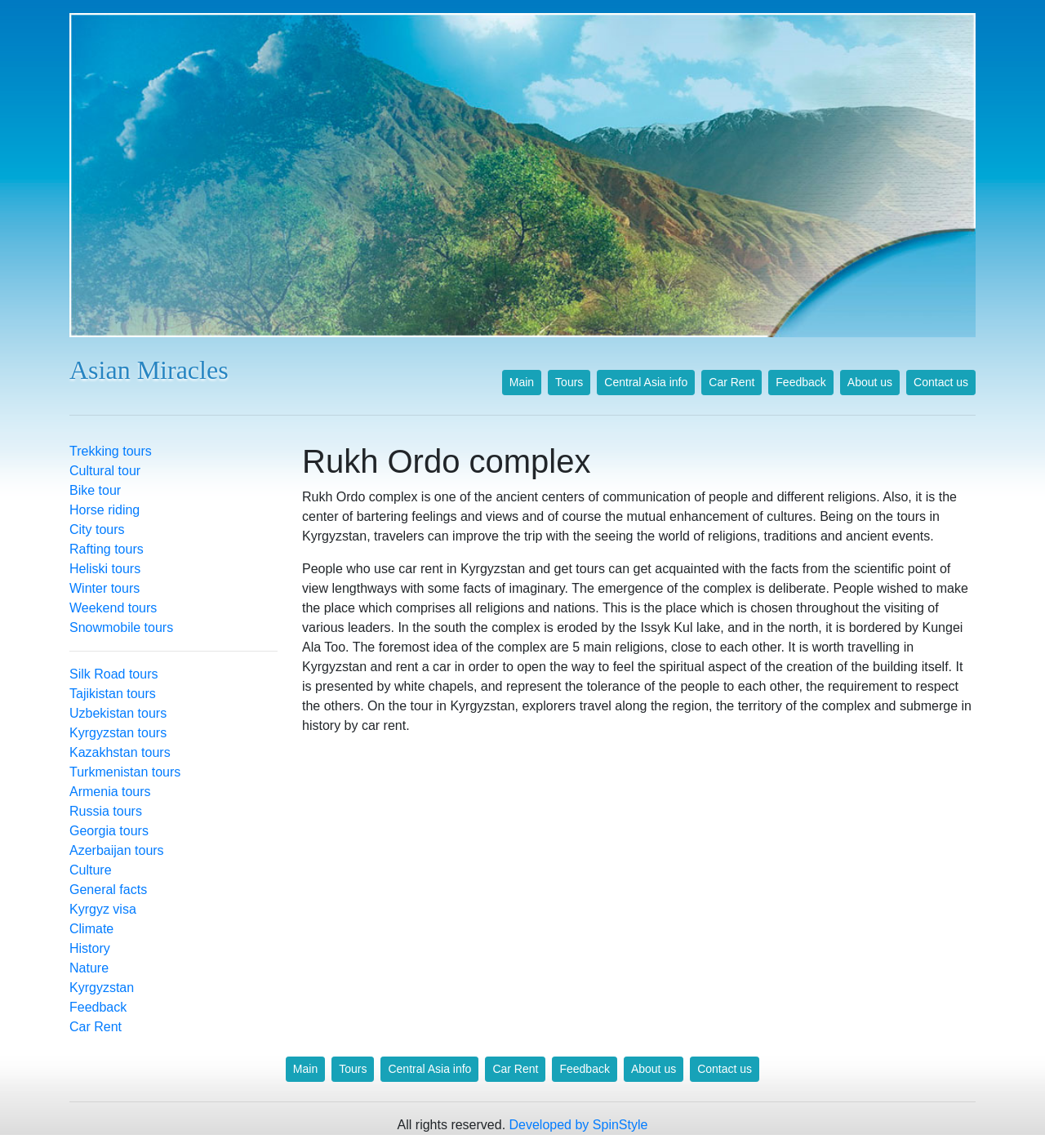What is the purpose of the Rukh Ordo complex?
Using the image as a reference, answer with just one word or a short phrase.

To comprise all religions and nations